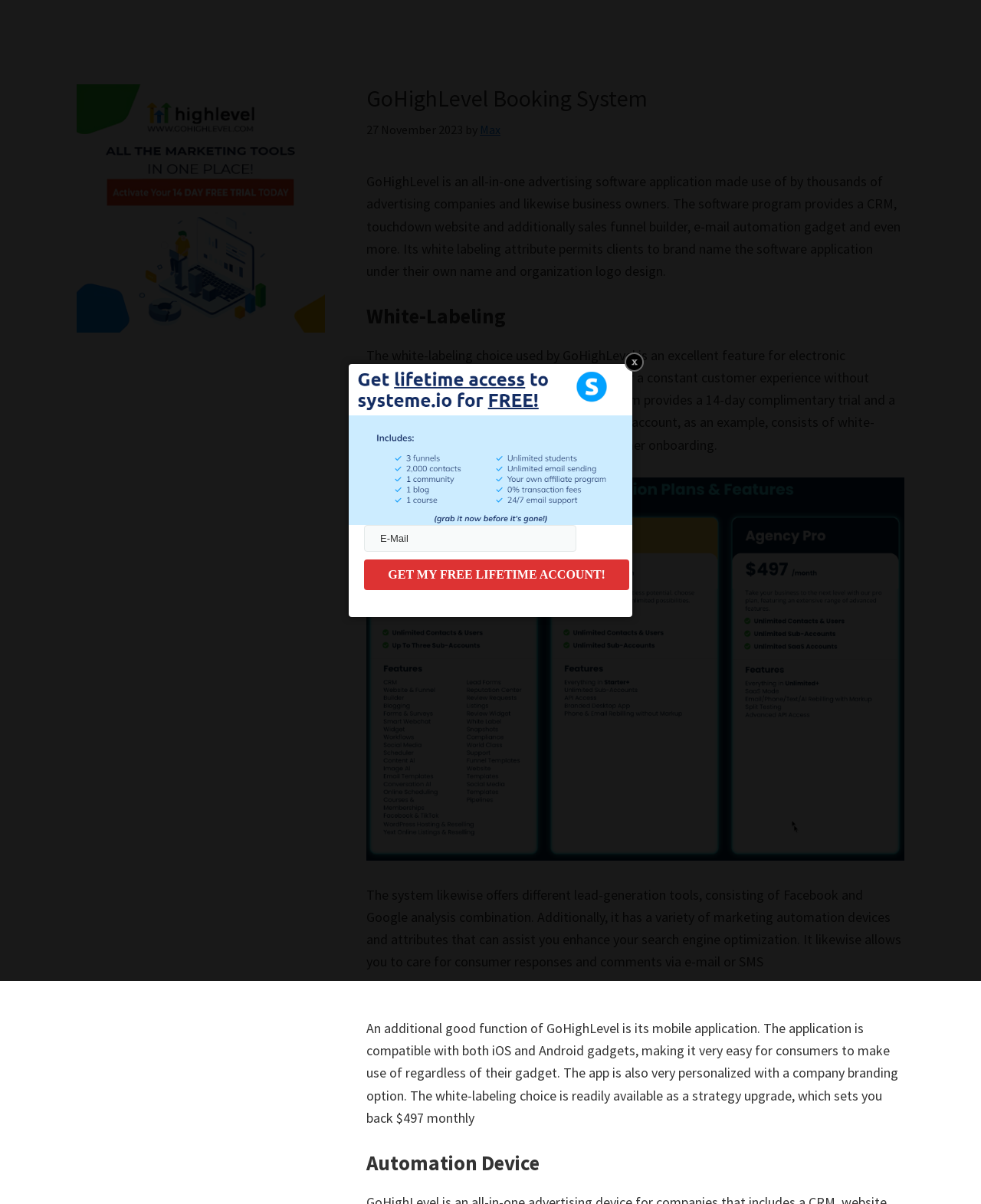Provide a one-word or brief phrase answer to the question:
What is the name of the author of the article?

Max